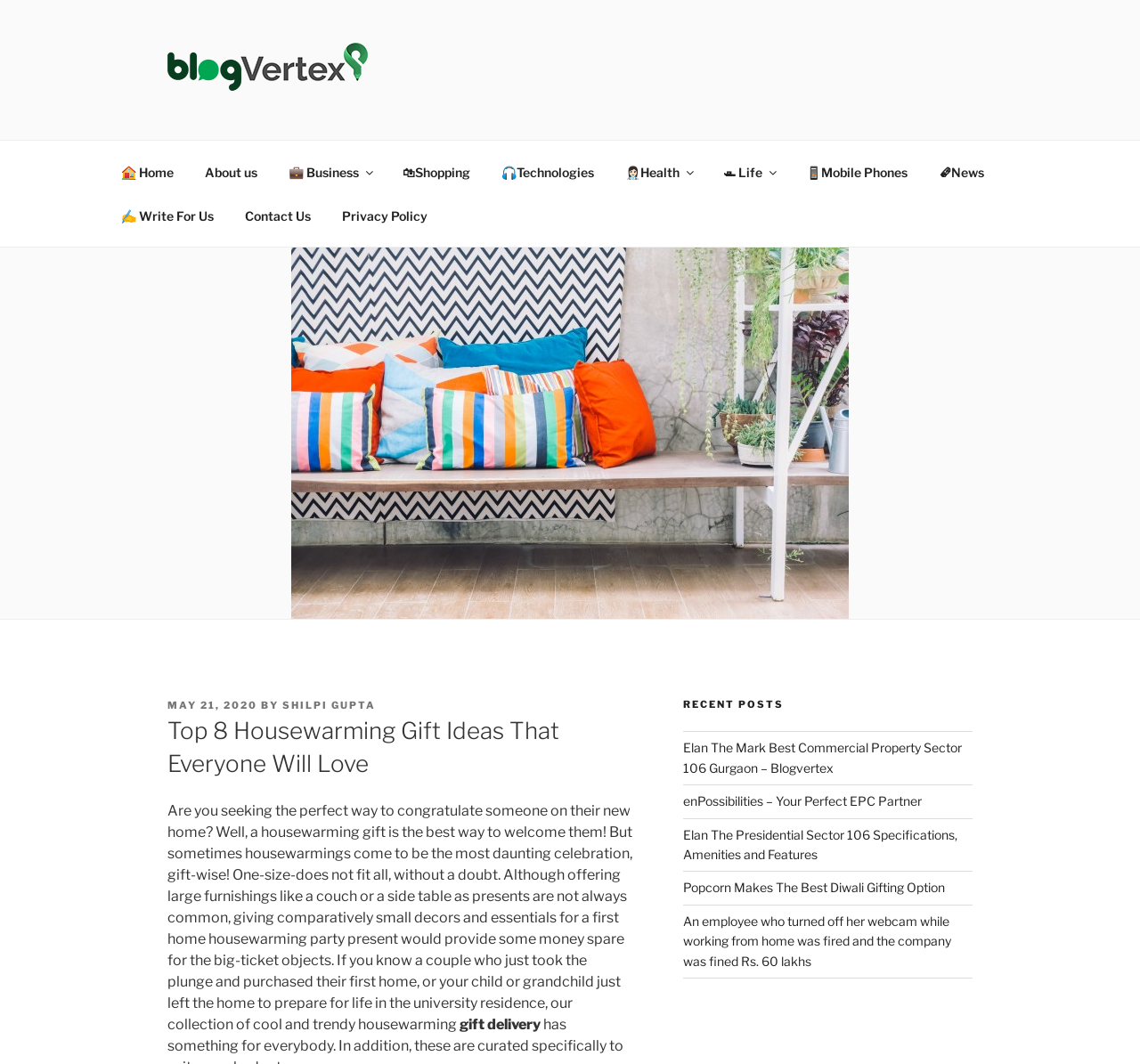Offer a comprehensive description of the webpage’s content and structure.

This webpage is about housewarming gift ideas, with the title "Top 8 Housewarming Gift Ideas That Everyone Will Love" prominently displayed. At the top left corner, there is a logo "Blog Vertex" with a link to the blog's homepage. Below the logo, there is a navigation menu with various categories such as "Home", "About us", "Business", "Shopping", and more.

On the left side of the page, there is a large image of a cushion gift, which is likely related to the housewarming gift ideas. Above the image, there is a header section with the date "MAY 21, 2020" and the author's name "SHILPI GUPTA". The main heading "Top 8 Housewarming Gift Ideas That Everyone Will Love" is displayed below the header section.

The main content of the page is a paragraph of text that discusses the importance of housewarming gifts and the challenges of finding the right gift. The text suggests that giving small decorative items or essentials for a first home can be a good idea, and that the website has a collection of cool and trendy housewarming gift ideas.

On the right side of the page, there is a sidebar with a heading "RECENT POSTS" and a list of links to recent blog posts, including "Elan The Mark Best Commercial Property Sector 106 Gurgaon", "enPossibilities – Your Perfect EPC Partner", and more.